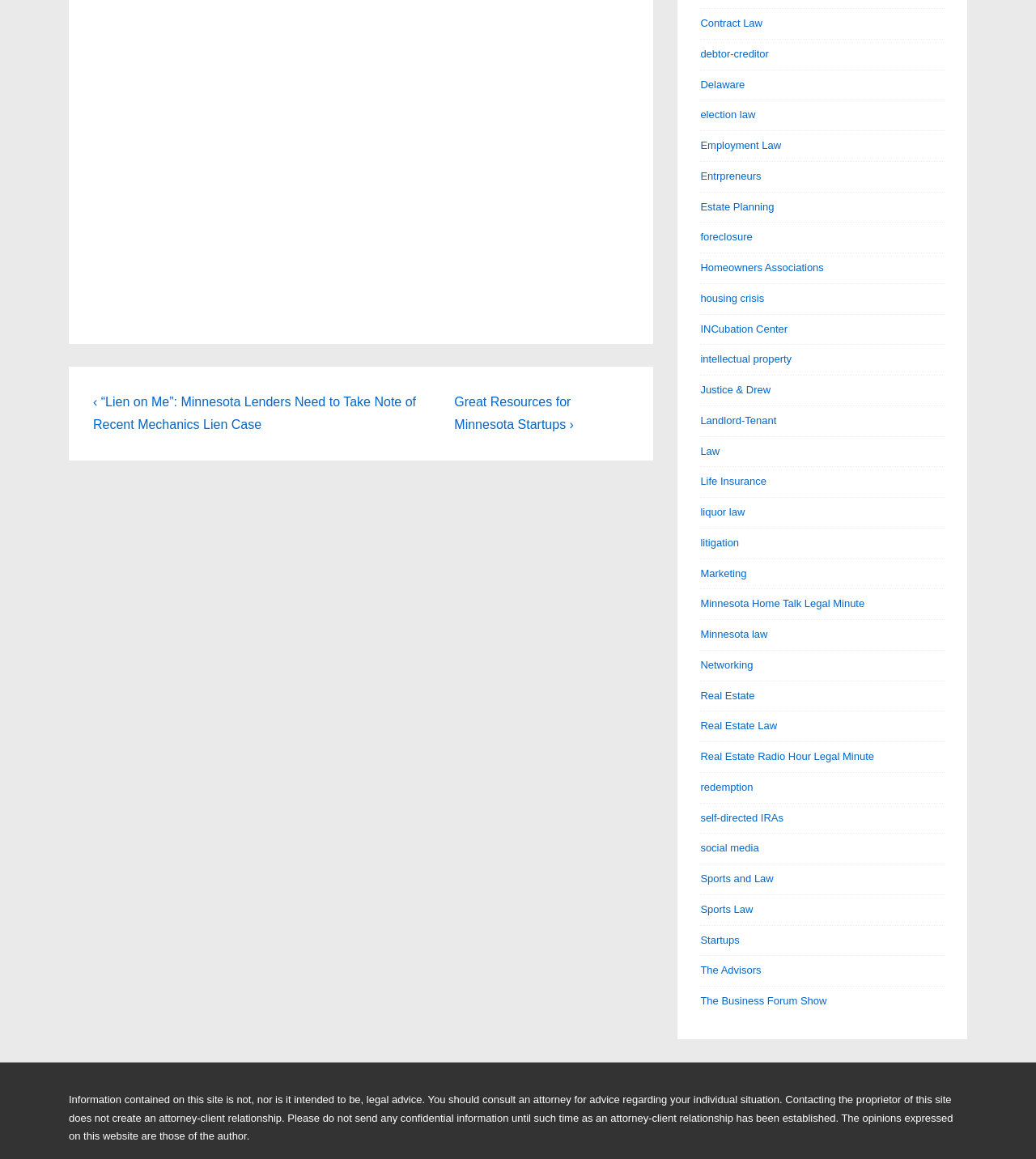Please answer the following question using a single word or phrase: 
What topics are covered by the links on the right side of the page?

Legal topics